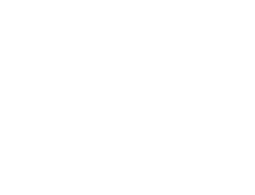Generate a detailed caption that describes the image.

This image captures a sleek and modern logo for an event or series of events, showcasing a lively and artistic vibe. It appears to be related to art parties held at Ochi Gallery in Los Angeles. The logo likely represents an upcoming event taking place through December 22, 2023, at the address 3301 W. Washington Blvd., LA 90018. Attendees can expect an engaging and immersive experience at the gallery, which promotes creativity and community through various artistic endeavors.

For more information about the event and other happenings, the image encourages visitors to check the gallery's website. This artistic gathering is anticipated to be rich in culture, networking opportunities, and an exploration of contemporary art. Don't miss the chance to participate in this exciting celebration of art and creativity!